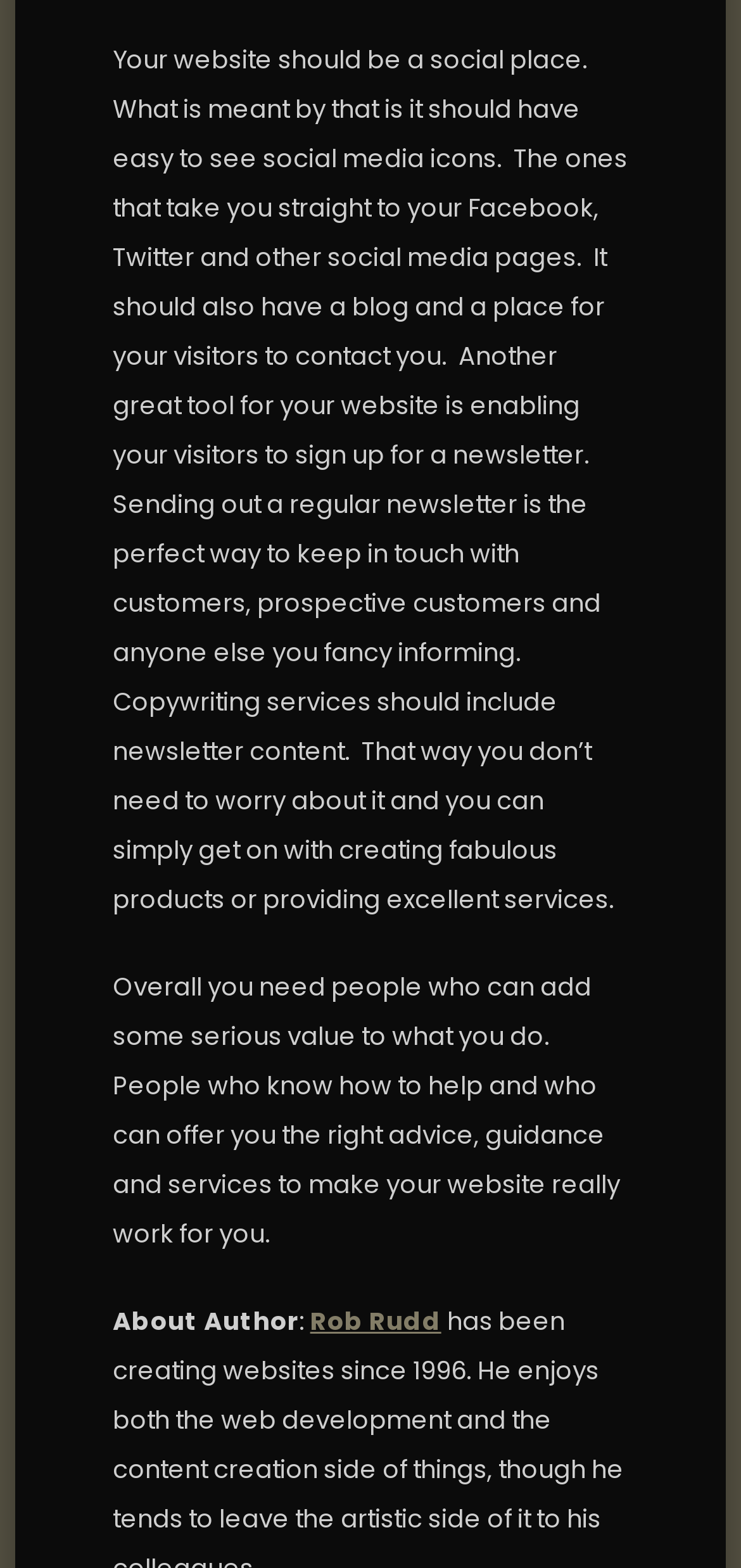Extract the bounding box coordinates for the HTML element that matches this description: "Website". The coordinates should be four float numbers between 0 and 1, i.e., [left, top, right, bottom].

[0.481, 0.359, 0.601, 0.377]